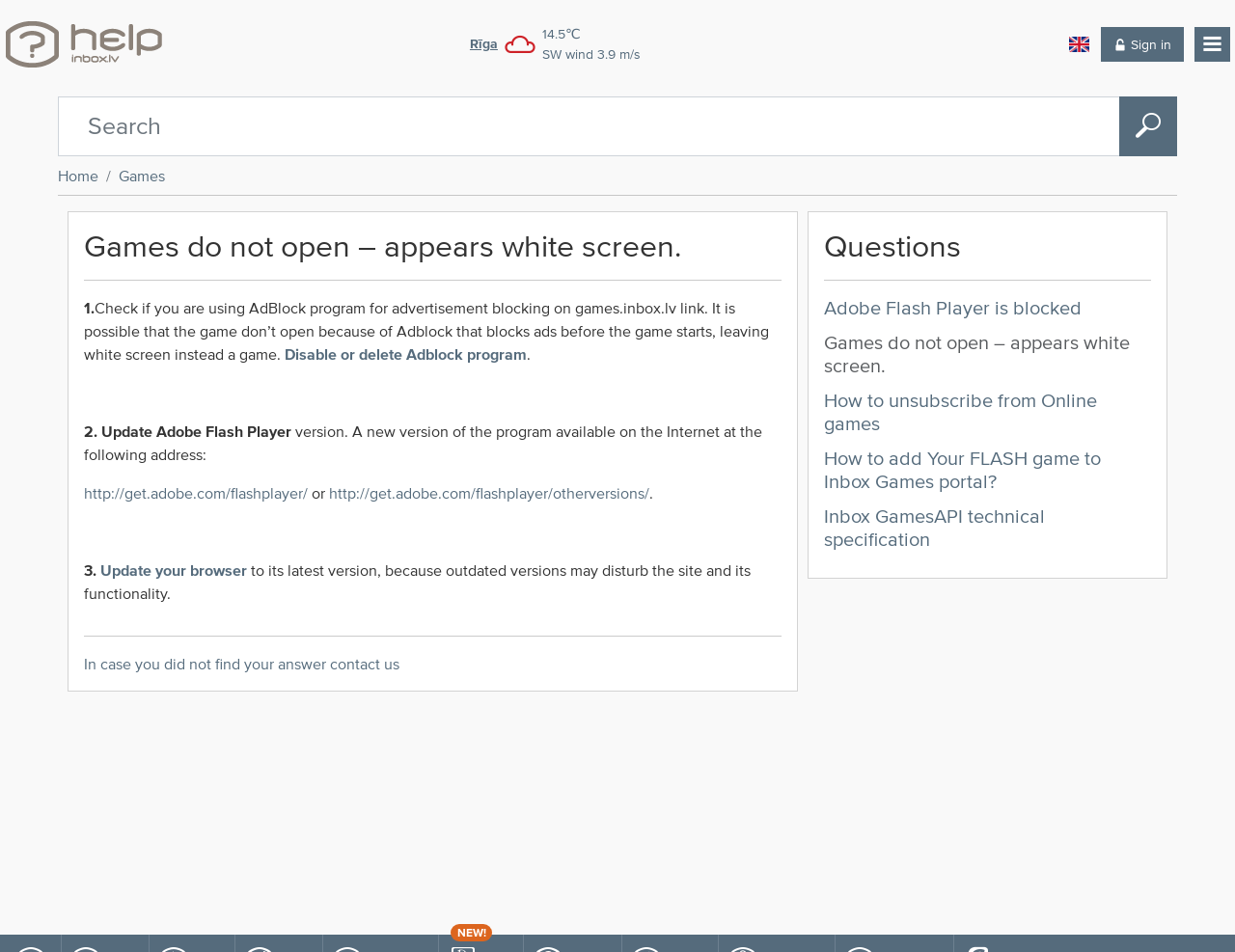Provide the bounding box coordinates of the HTML element described as: "Inbox GamesAPI technical specification". The bounding box coordinates should be four float numbers between 0 and 1, i.e., [left, top, right, bottom].

[0.667, 0.531, 0.846, 0.577]